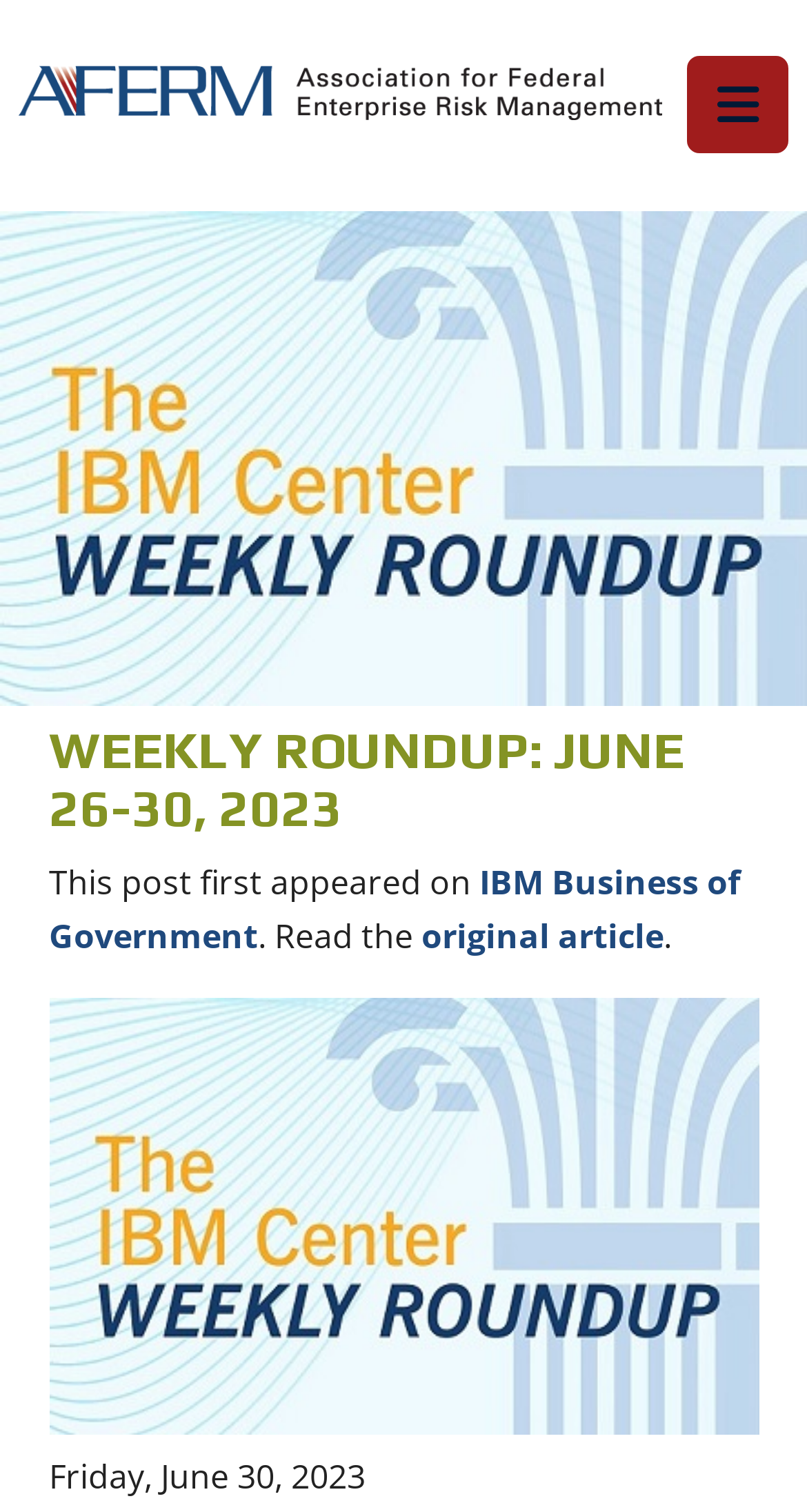Give a one-word or one-phrase response to the question:
How many links are there in the heading section?

2